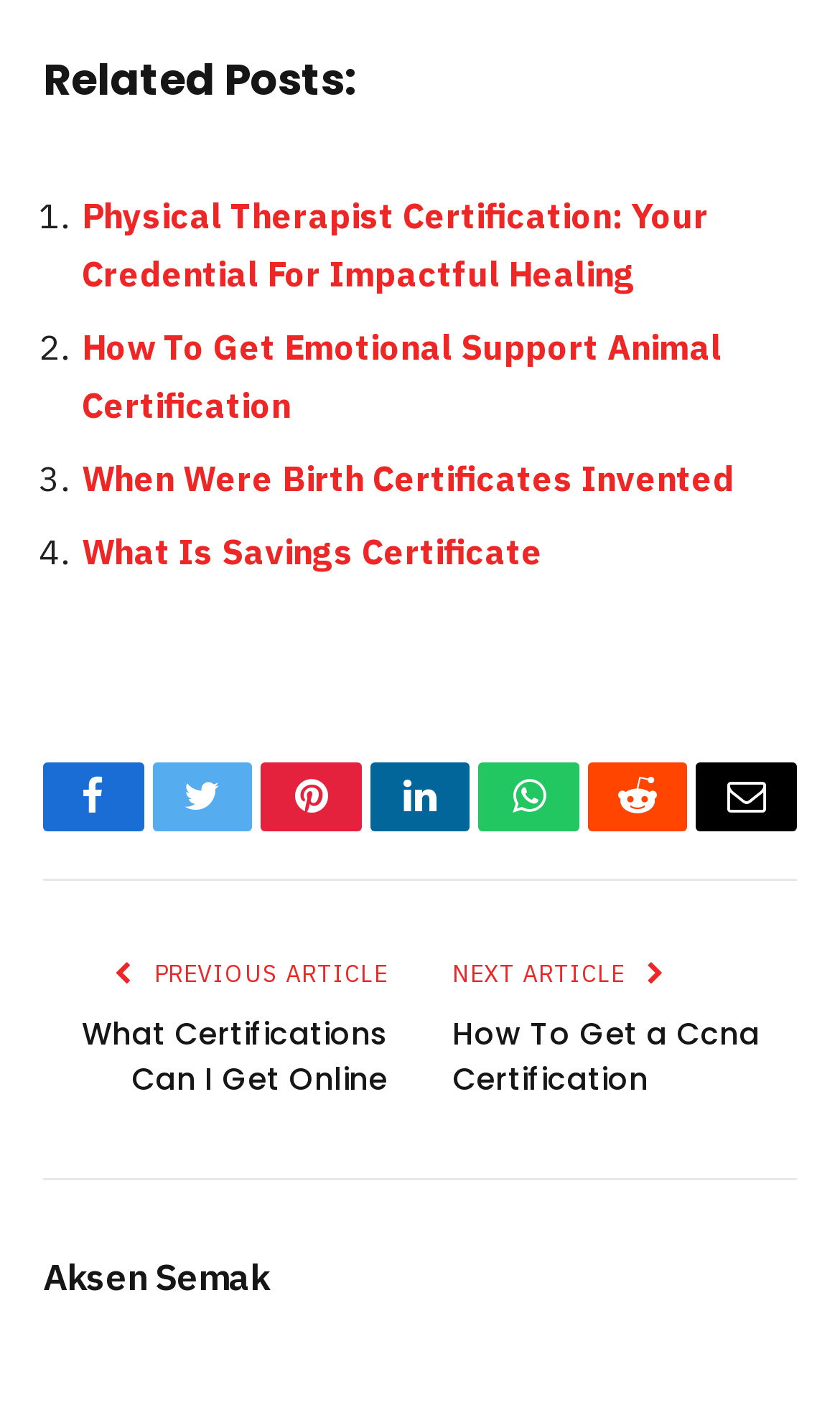Specify the bounding box coordinates for the region that must be clicked to perform the given instruction: "Share on LinkedIn".

[0.44, 0.537, 0.56, 0.585]